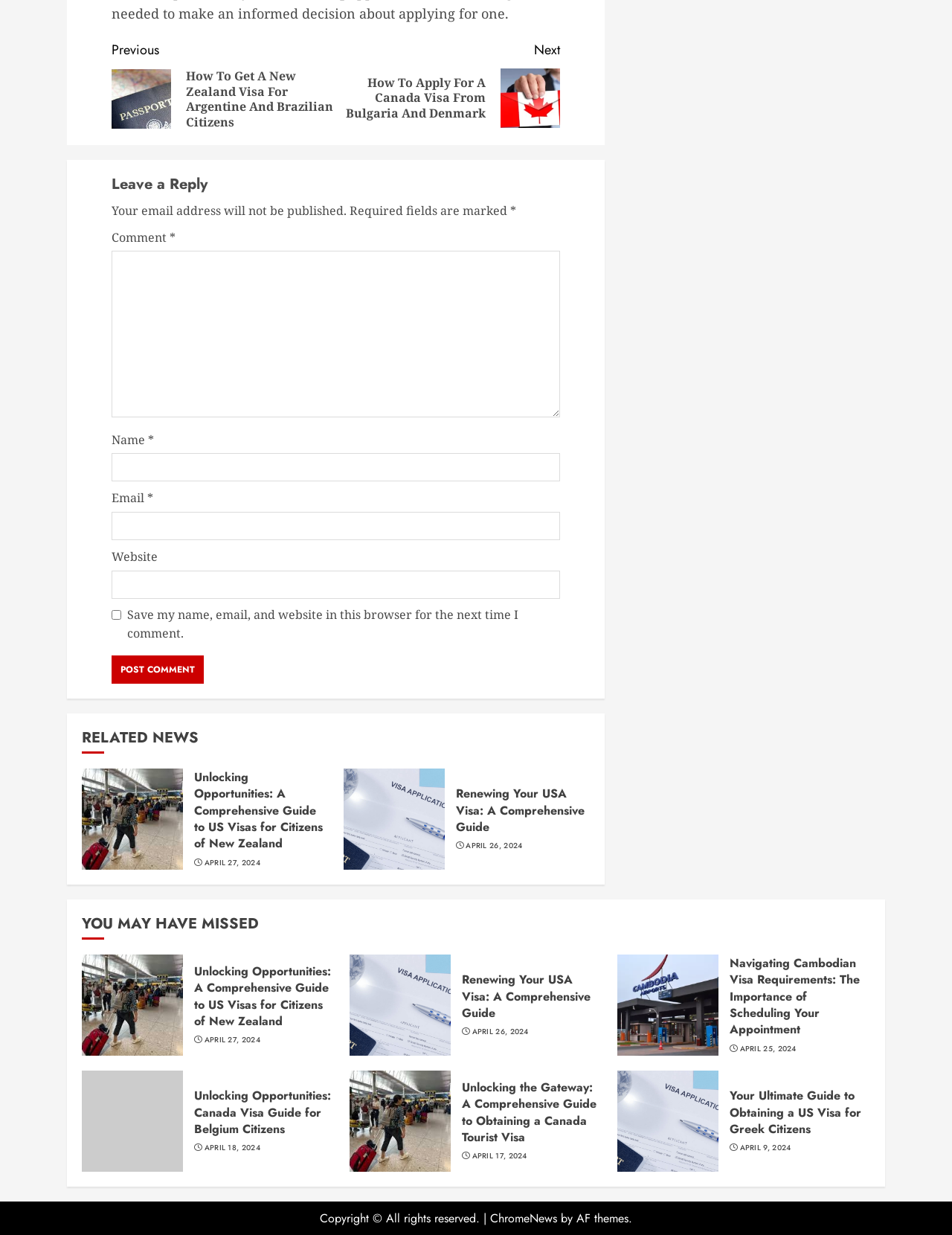Given the element description "April 9, 2024" in the screenshot, predict the bounding box coordinates of that UI element.

[0.777, 0.925, 0.831, 0.934]